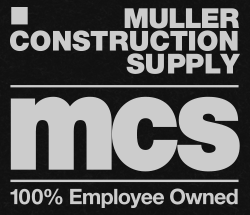By analyzing the image, answer the following question with a detailed response: What is written below the company name in the logo?

According to the caption, below the company name 'MULLER CONSTRUCTION SUPPLY' in large uppercase letters, the letters 'mcs' are presented in a striking, oversized font that emphasizes the company's identity.